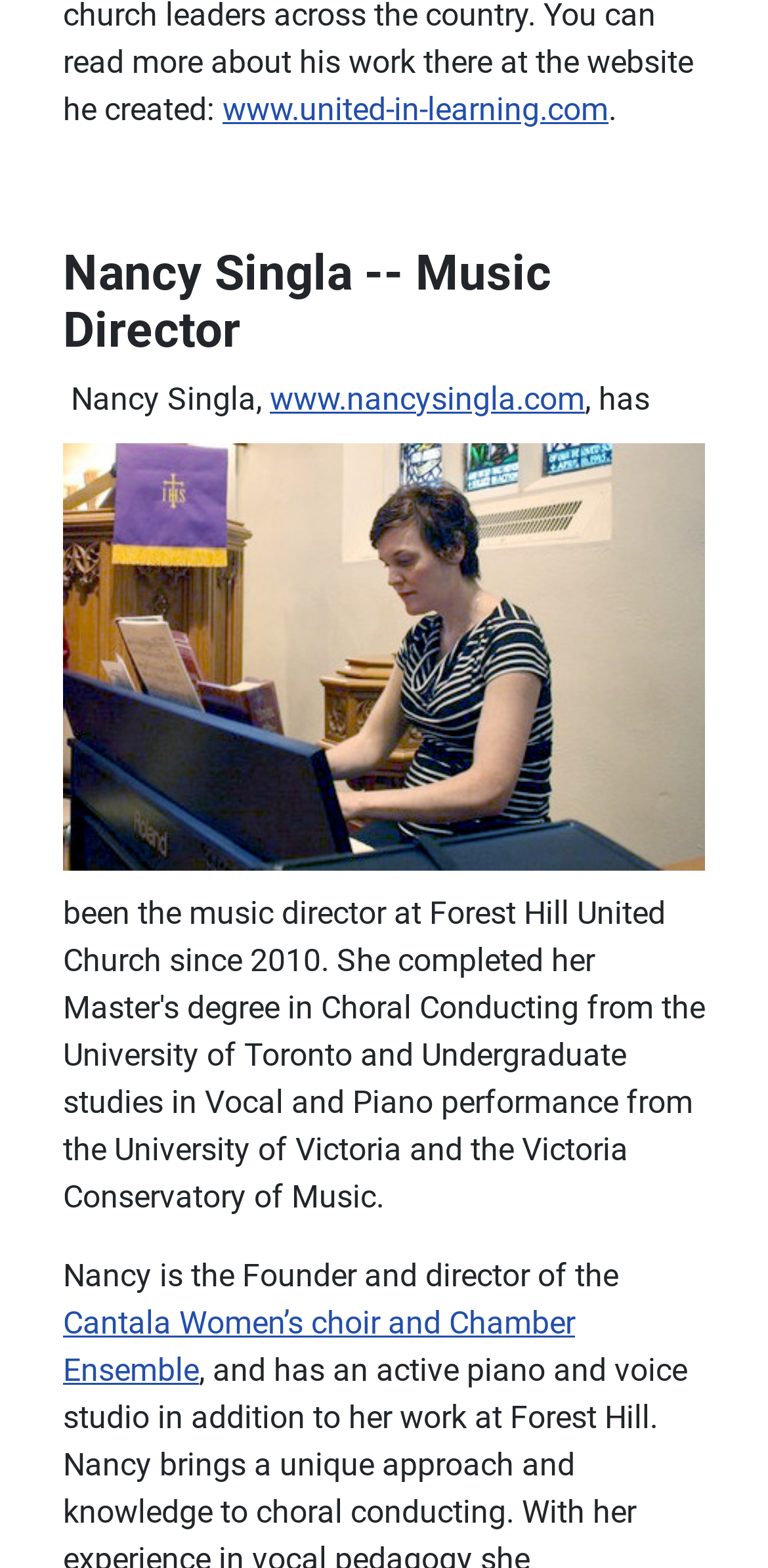What is Nancy the founder and director of?
Examine the webpage screenshot and provide an in-depth answer to the question.

The text 'Nancy is the Founder and director of the' is followed by a link element which says 'Cantala Women’s choir and Chamber Ensemble', indicating that Nancy is the founder and director of this organization.